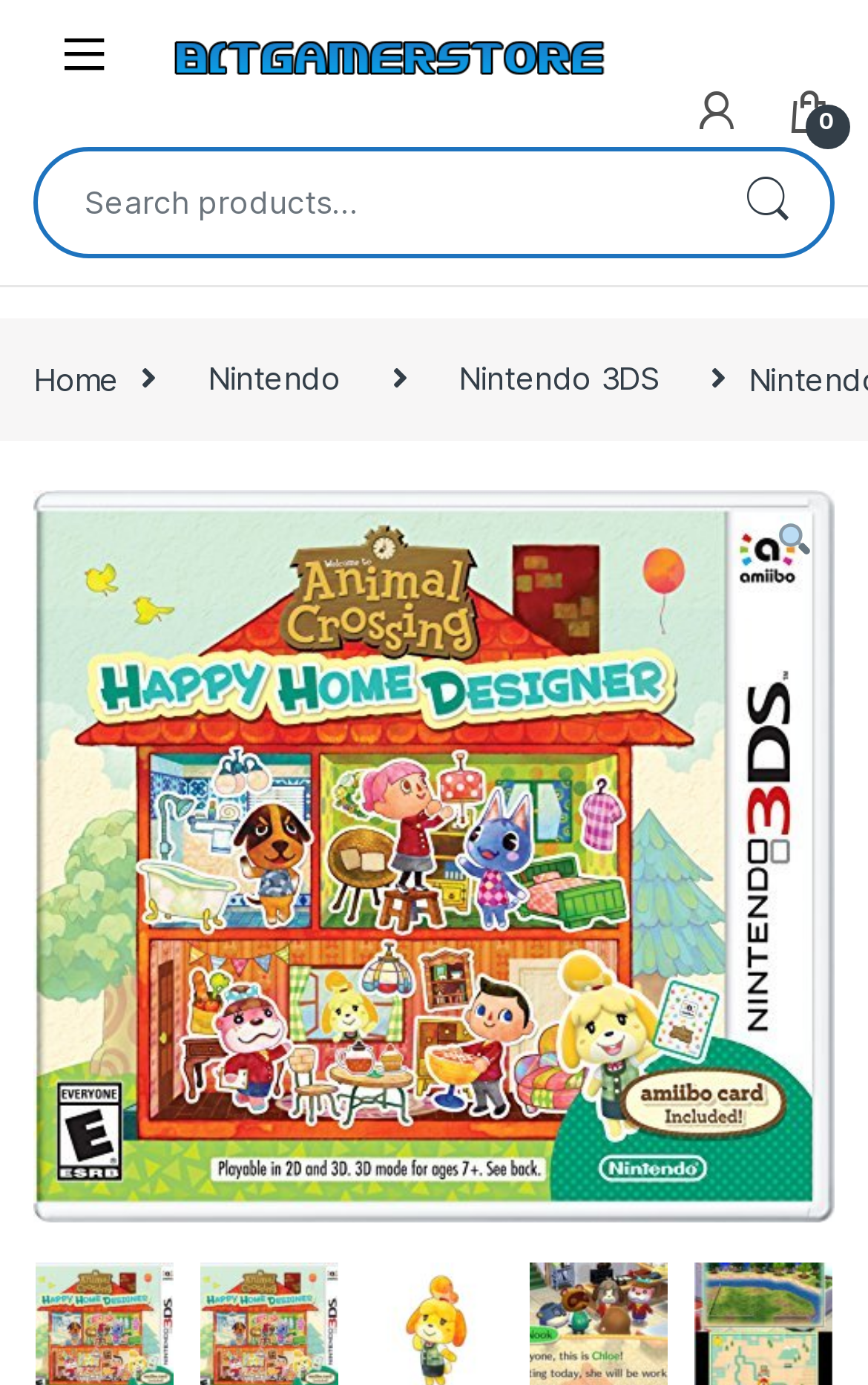Identify the bounding box coordinates for the element that needs to be clicked to fulfill this instruction: "Search with the search button". Provide the coordinates in the format of four float numbers between 0 and 1: [left, top, right, bottom].

[0.813, 0.109, 0.956, 0.183]